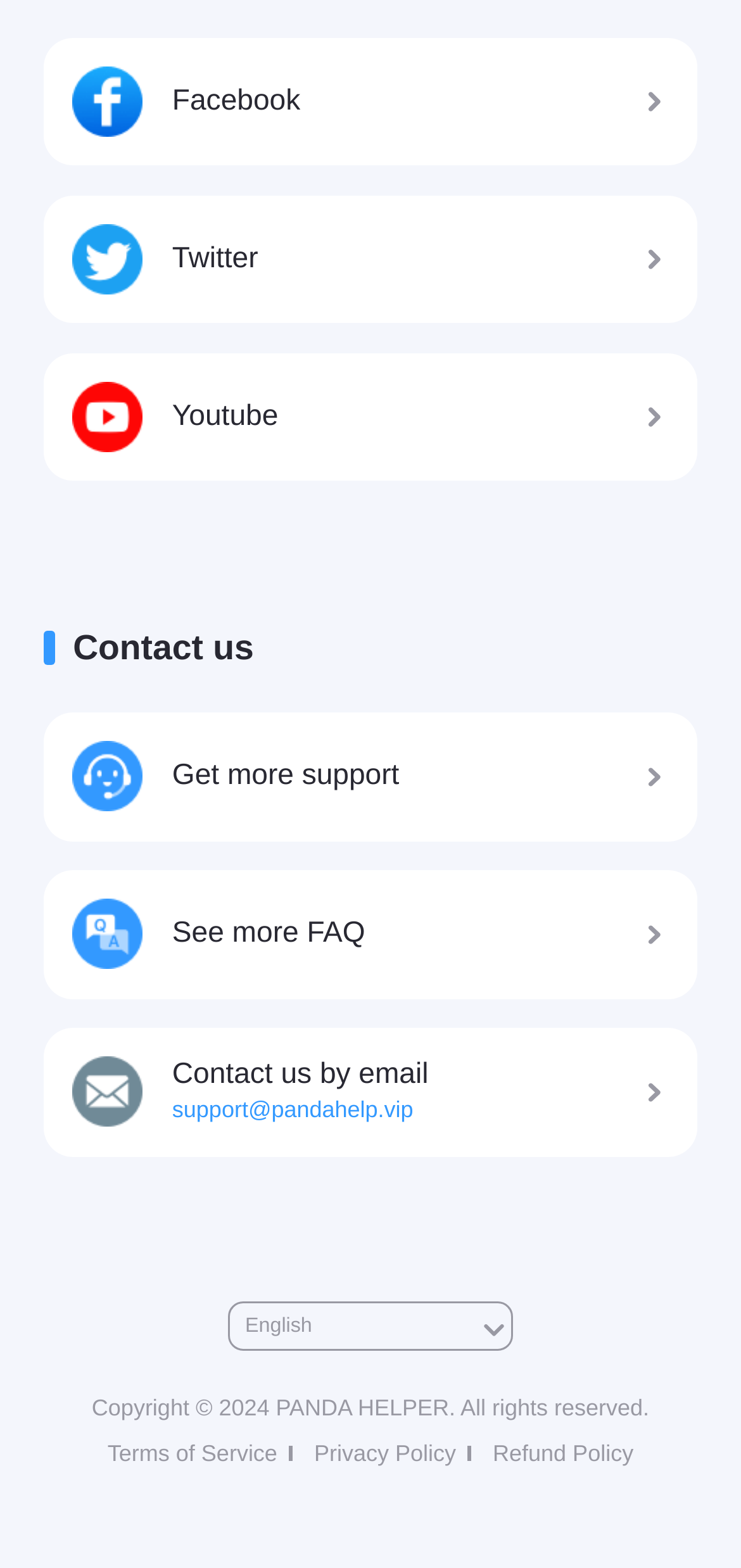What is the last option in the language selection?
Please provide a comprehensive answer based on the details in the screenshot.

The webpage provides a combobox for language selection, but it does not specify the last option available in the dropdown menu. Therefore, I cannot determine the last option in the language selection.